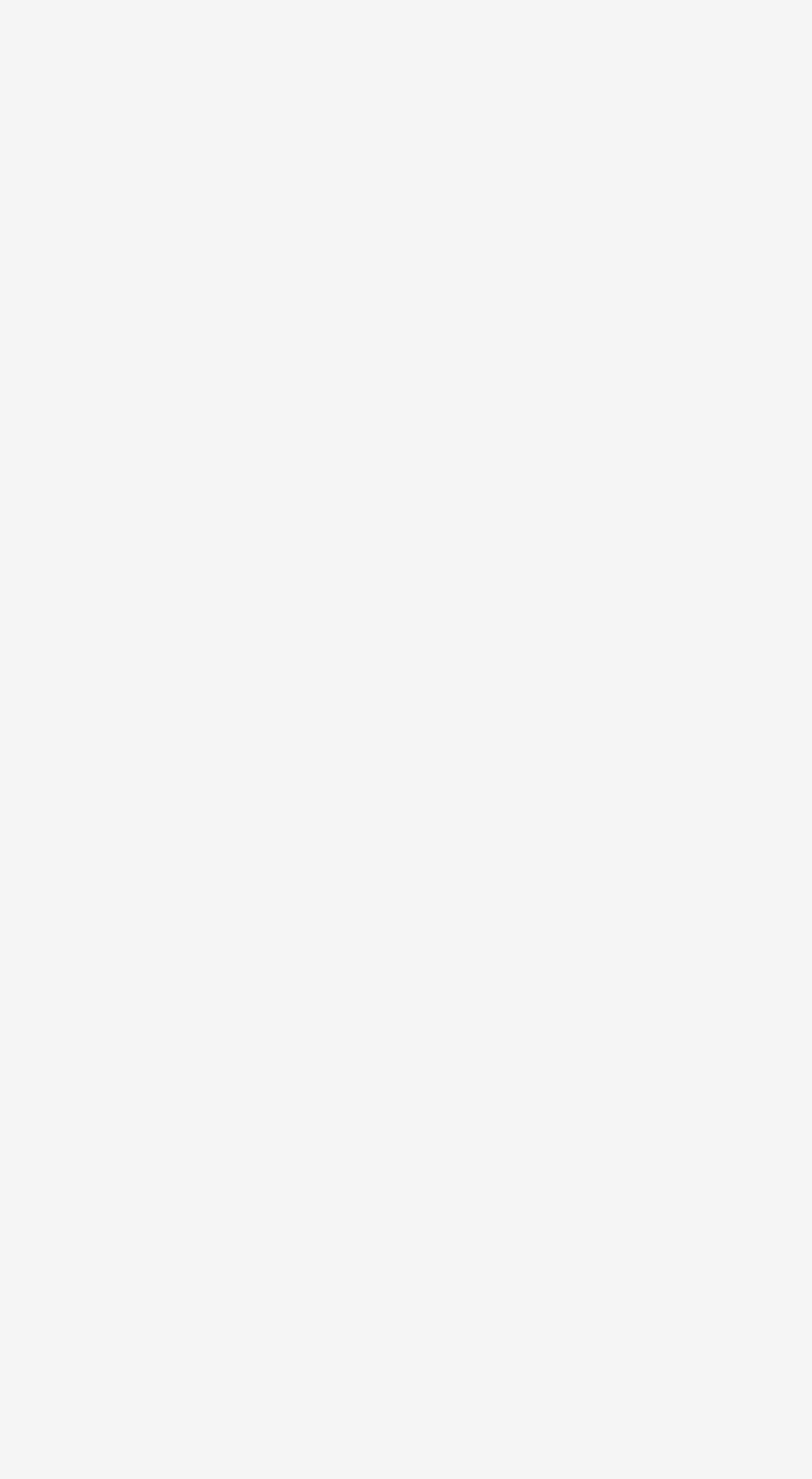Find the bounding box coordinates of the area to click in order to follow the instruction: "View All Services".

[0.041, 0.479, 0.303, 0.524]